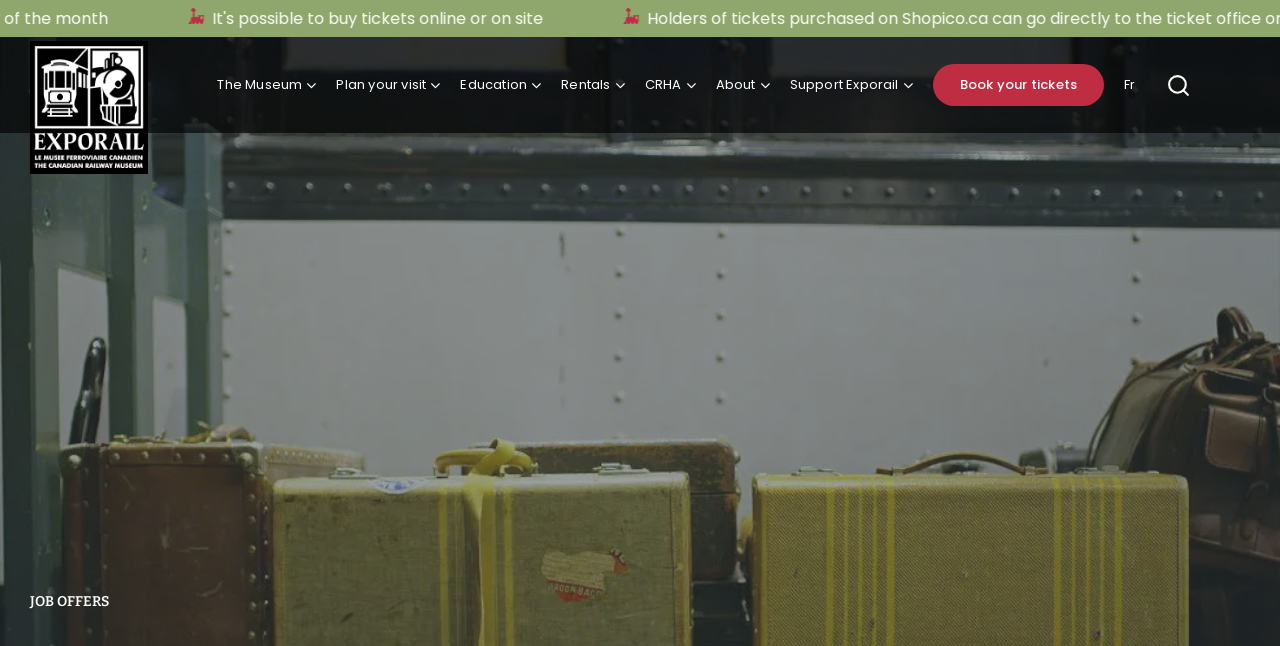Pinpoint the bounding box coordinates of the element to be clicked to execute the instruction: "switch to French".

[0.878, 0.057, 0.887, 0.206]